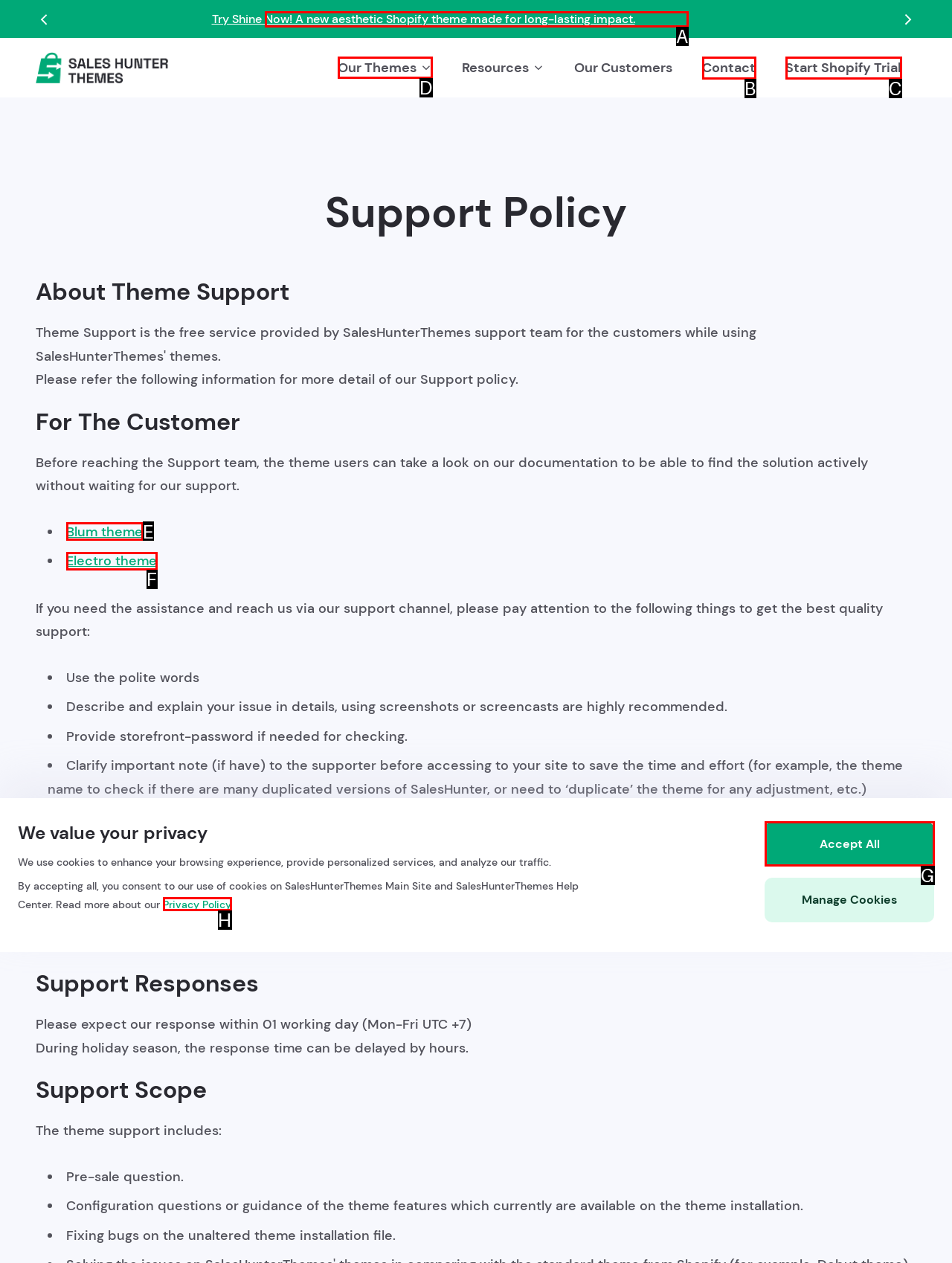Select the proper HTML element to perform the given task: Read about Our Themes Answer with the corresponding letter from the provided choices.

D